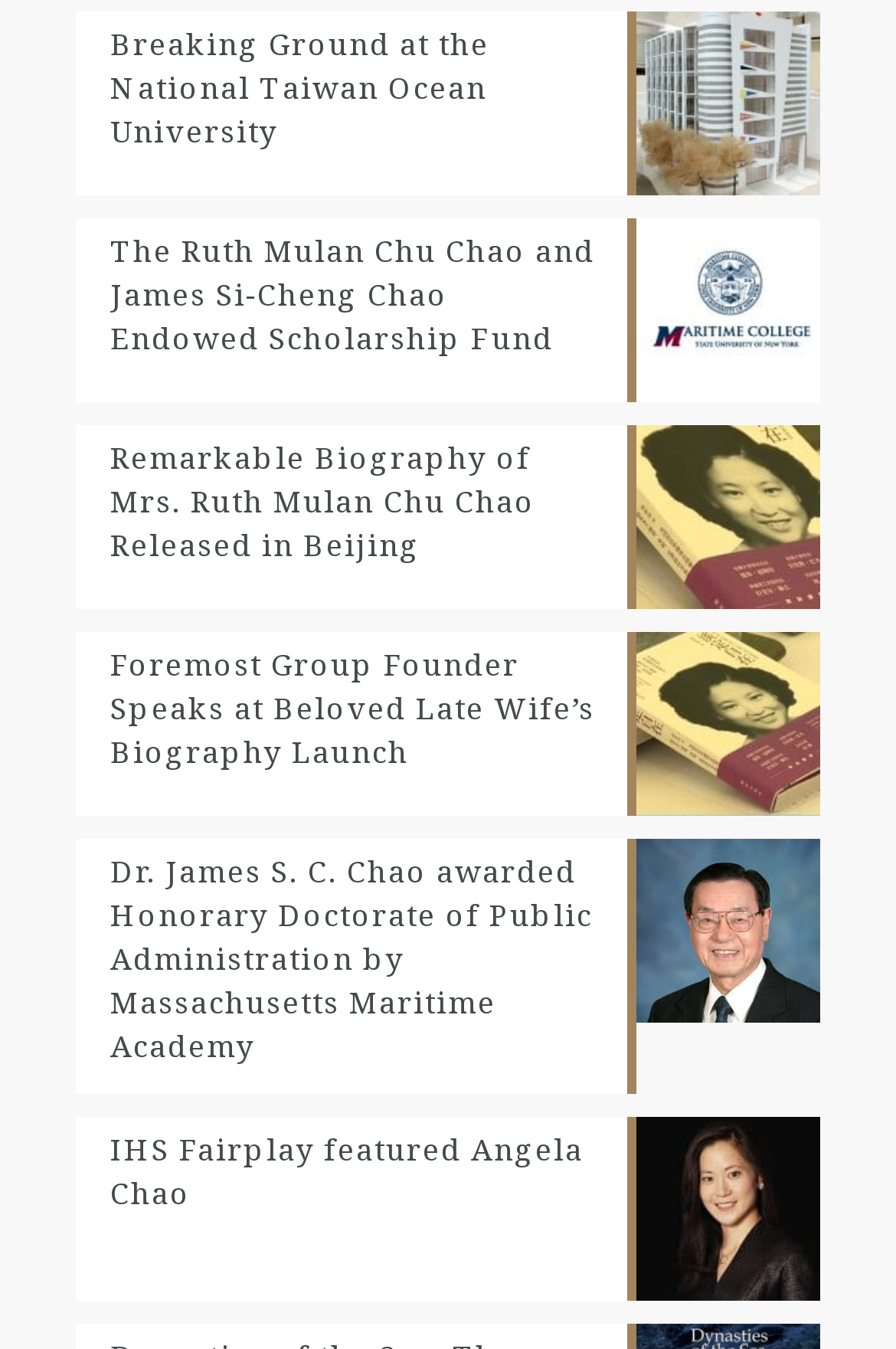What is the title of the first link? Based on the screenshot, please respond with a single word or phrase.

Haida Magnolia Marine Maritime Education Building Breaking Ground at the National Taiwan Ocean University